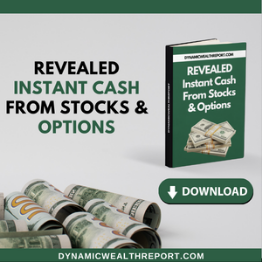What is the theme of the financial guide?
Please respond to the question with as much detail as possible.

The theme of the financial guide is centered around generating cash flow through investment strategies, appealing to individuals interested in enhancing their financial knowledge and investment skills, as indicated by the rolled hundred-dollar bills on the cover.